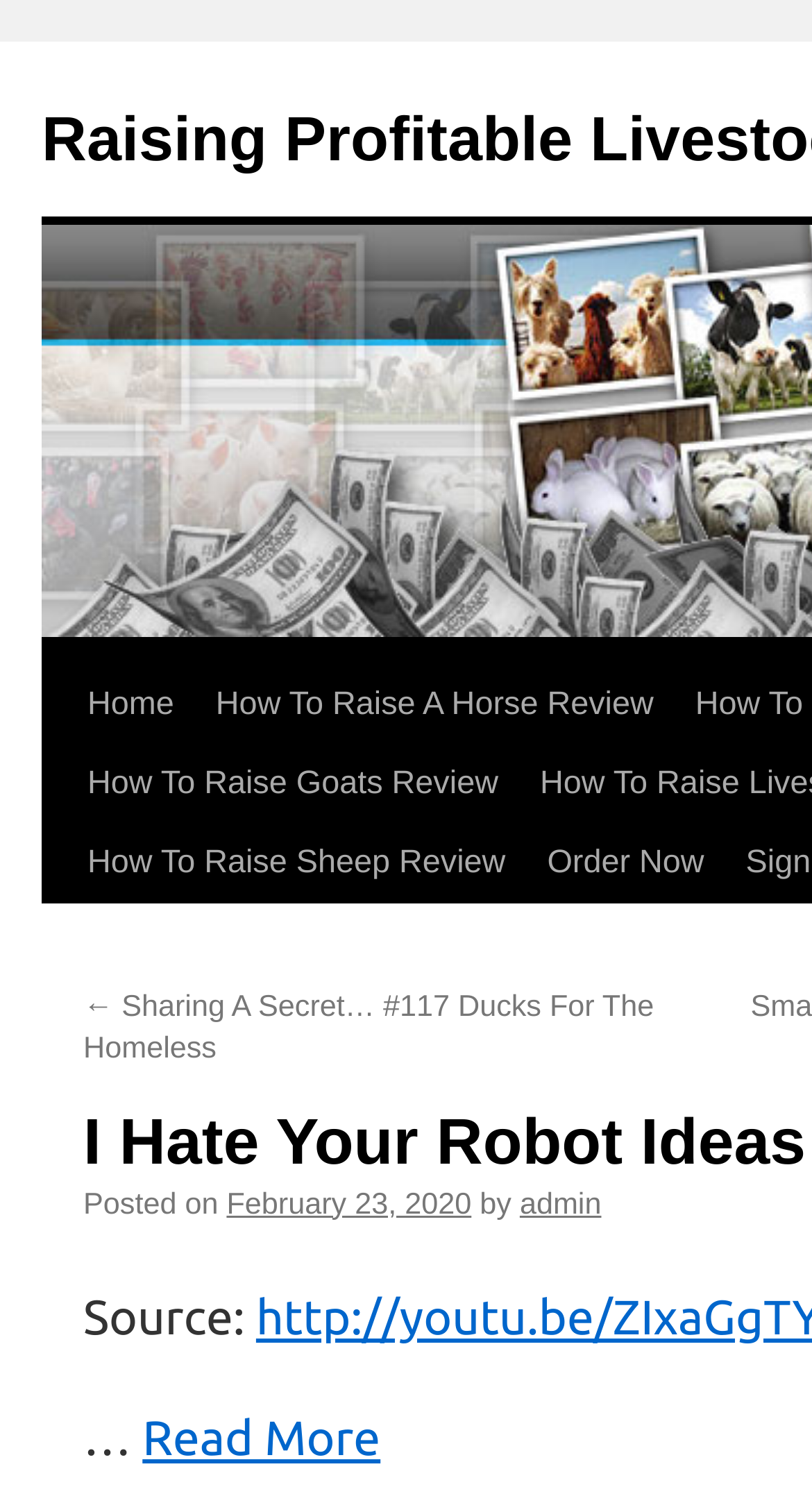What is the date of the posted article?
Based on the image, provide your answer in one word or phrase.

February 23, 2020